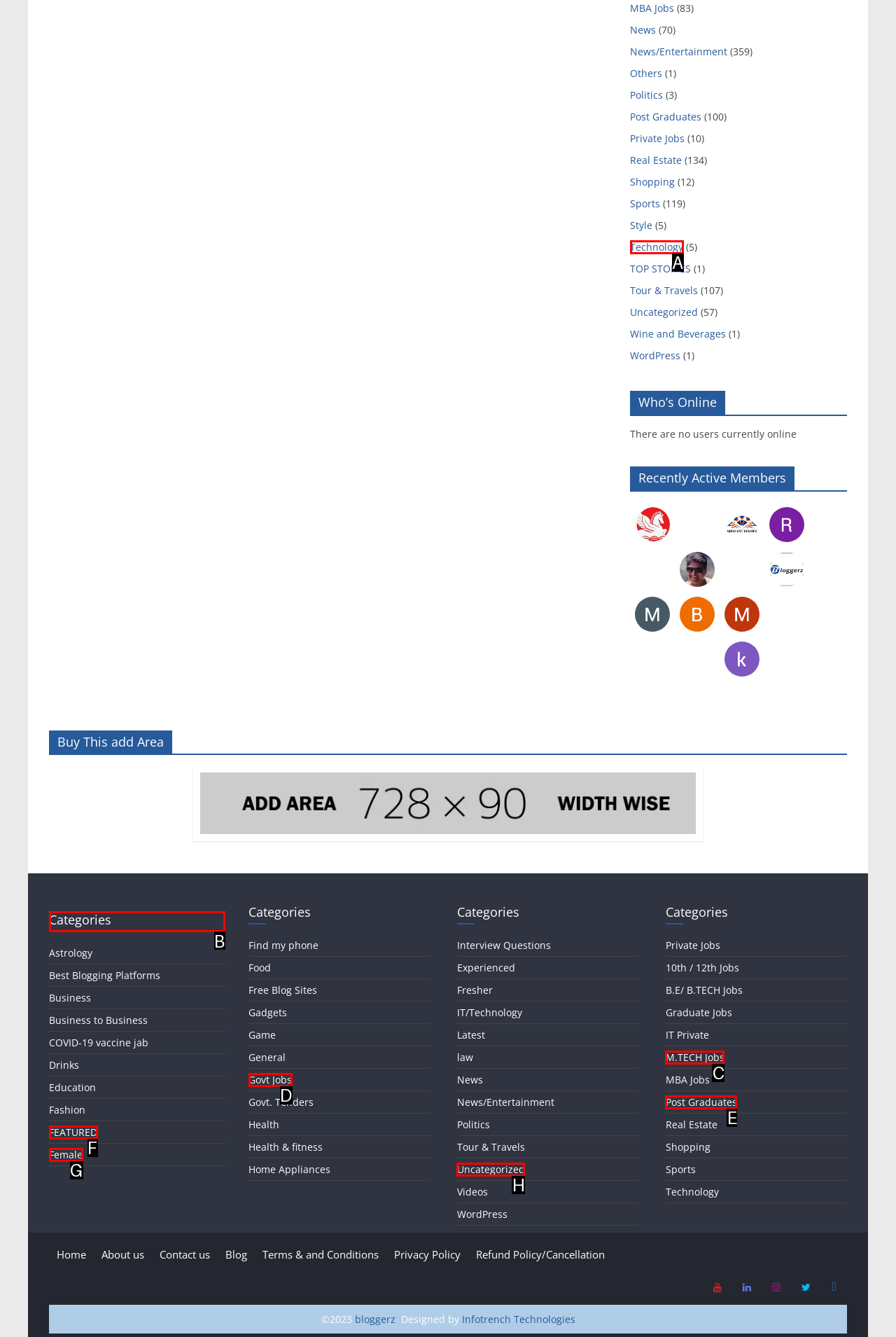Select the letter of the UI element you need to click on to fulfill this task: Click on Categories. Write down the letter only.

B